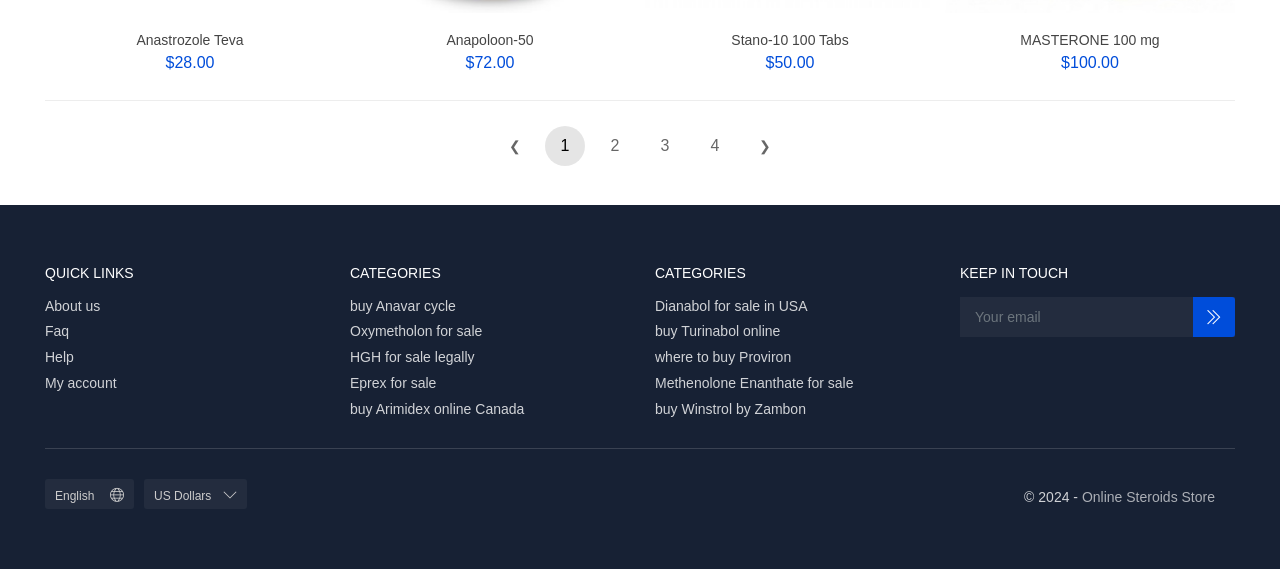Please determine the bounding box coordinates of the element's region to click in order to carry out the following instruction: "Get help". The coordinates should be four float numbers between 0 and 1, i.e., [left, top, right, bottom].

[0.035, 0.612, 0.072, 0.643]